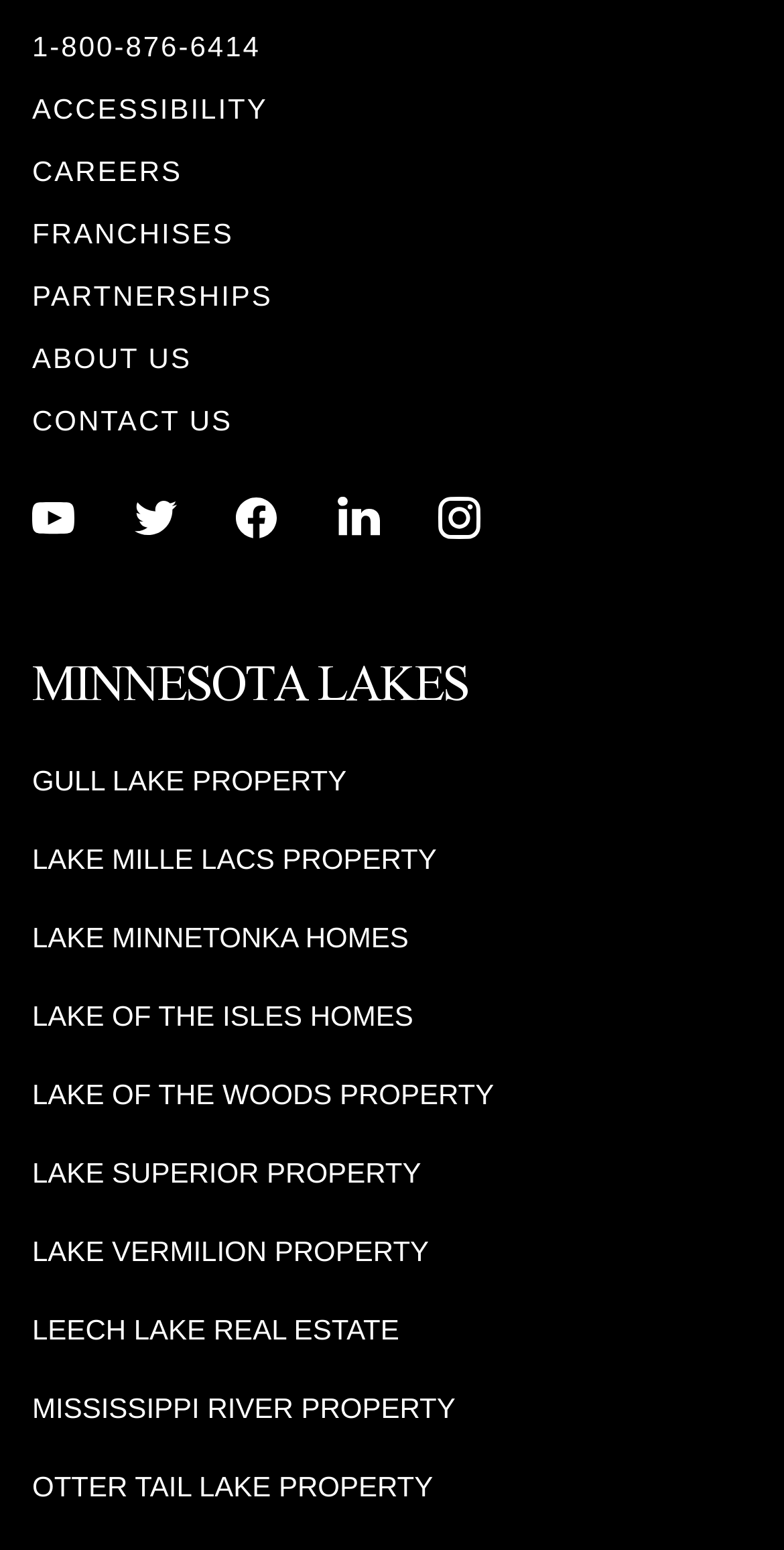Give a concise answer using one word or a phrase to the following question:
How many lake properties are listed?

10